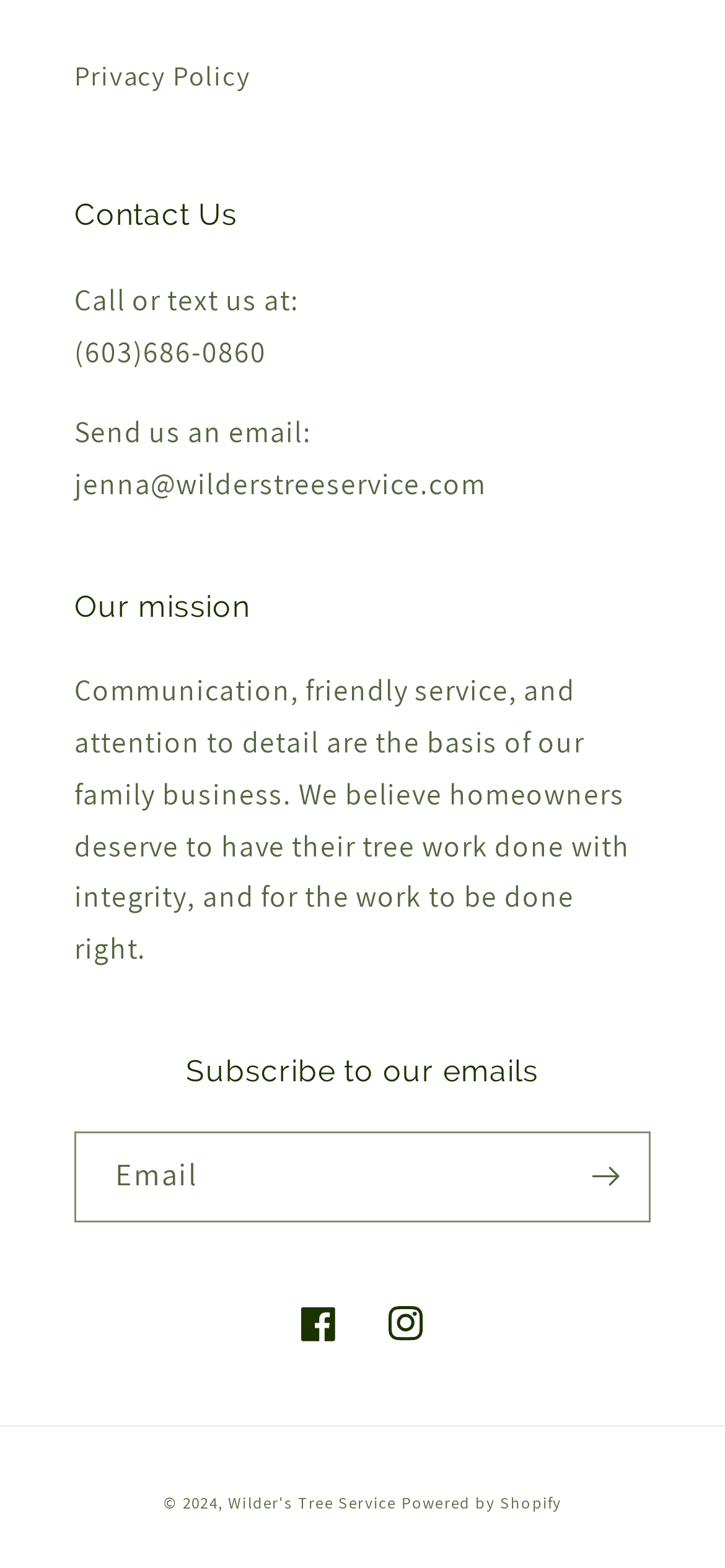What is the company's mission?
Based on the image, answer the question with as much detail as possible.

The company's mission is described in the 'Our mission' section, where it is stated that 'Communication, friendly service, and attention to detail are the basis of our family business.' This suggests that the company values these aspects in their work.